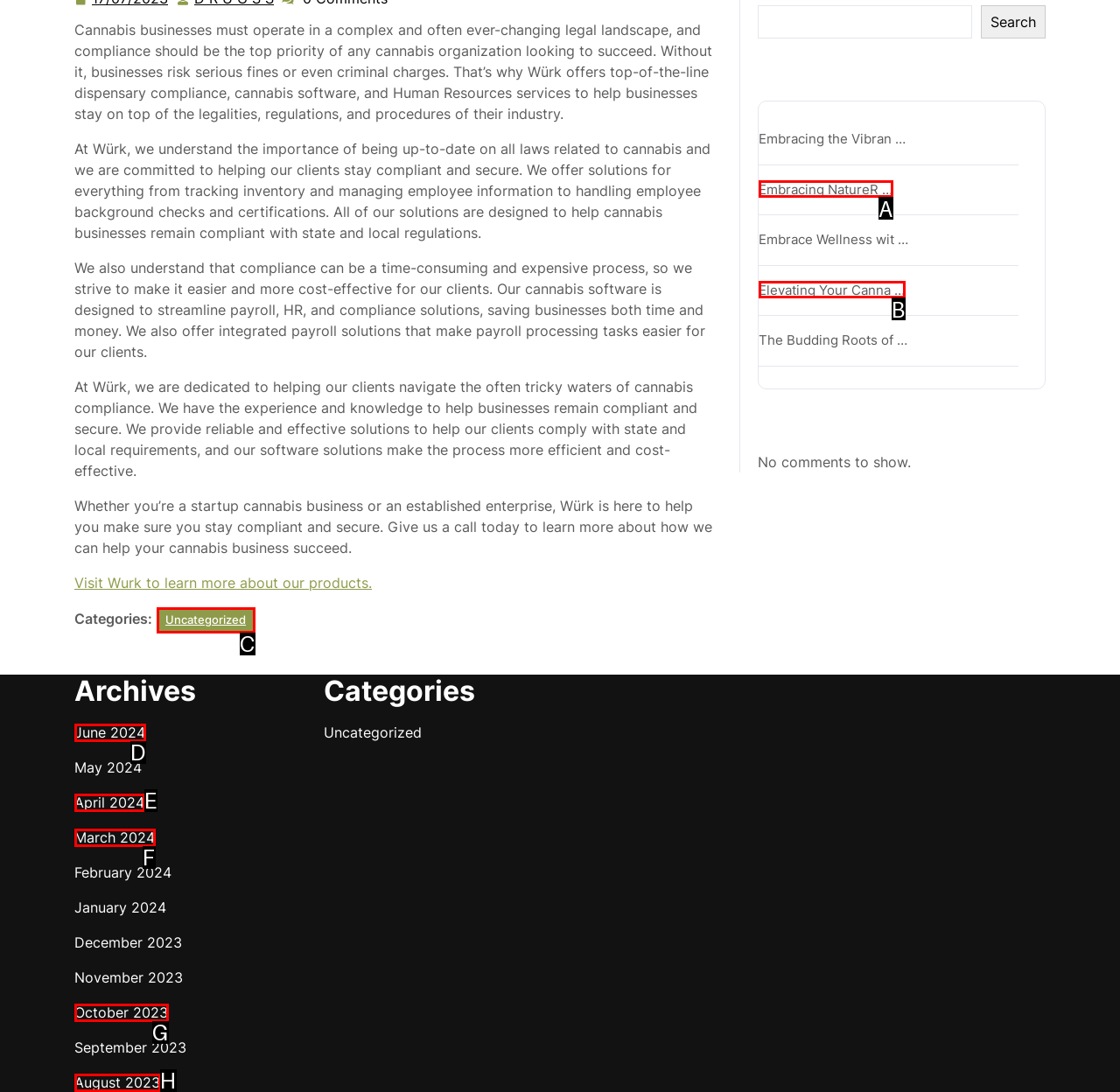Match the following description to a UI element: Elevating Your Canna …
Provide the letter of the matching option directly.

B